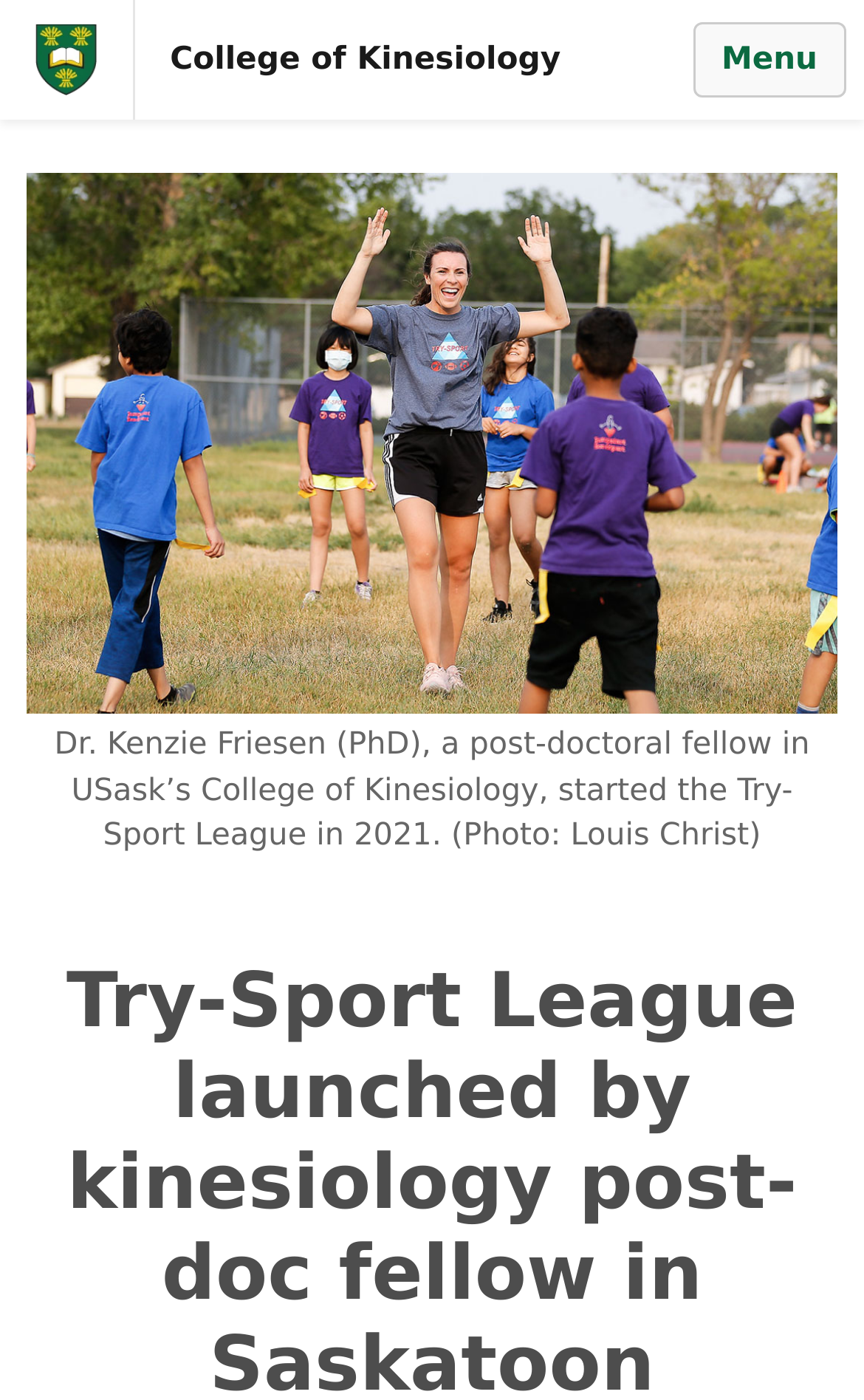Provide the bounding box coordinates of the HTML element described by the text: "College of Kinesiology". The coordinates should be in the format [left, top, right, bottom] with values between 0 and 1.

[0.156, 0.015, 0.706, 0.07]